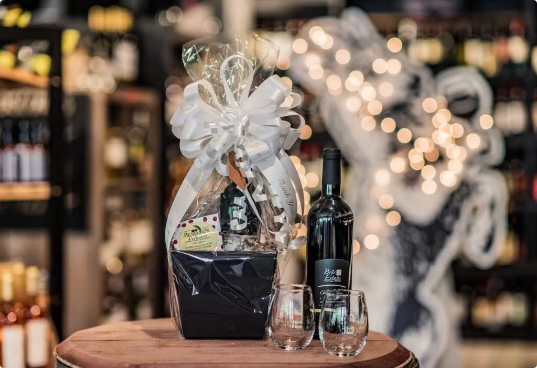What type of lights are used in the backdrop?
Give a one-word or short phrase answer based on the image.

Fairy lights